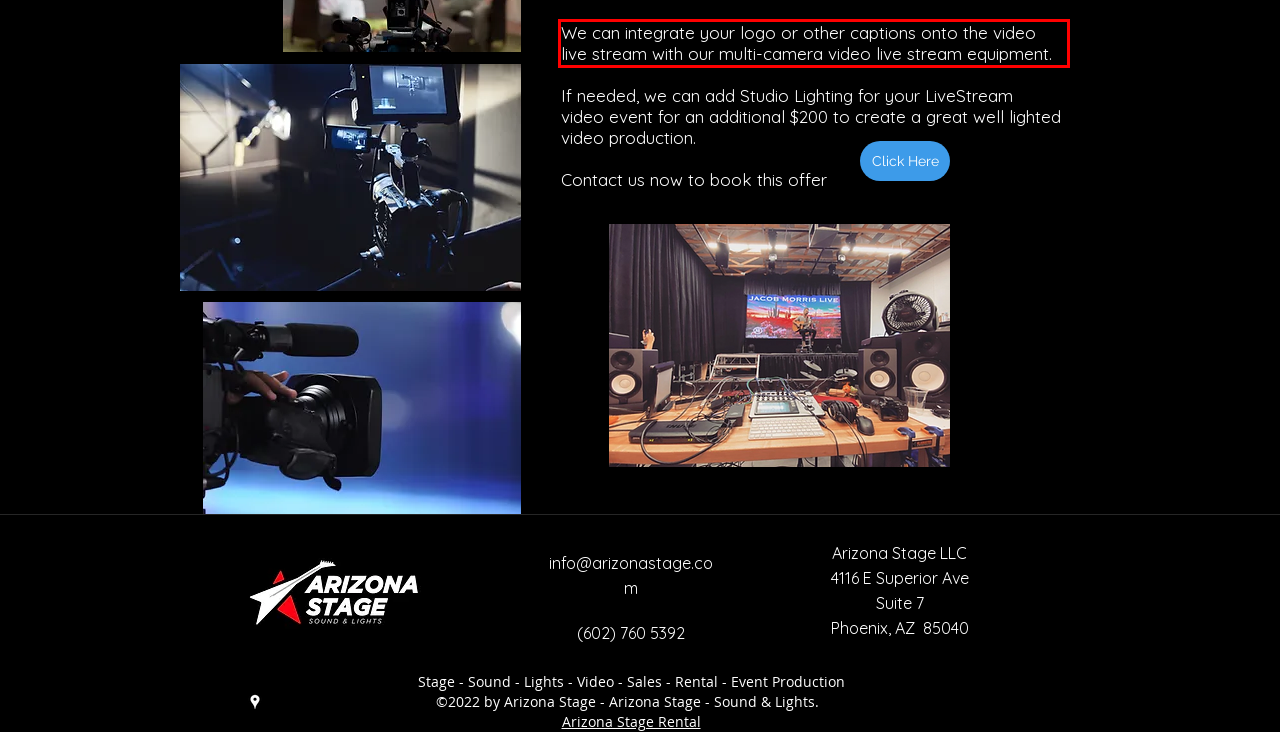Given a webpage screenshot with a red bounding box, perform OCR to read and deliver the text enclosed by the red bounding box.

We can integrate your logo or other captions onto the video live stream with our multi-camera video live stream equipment.